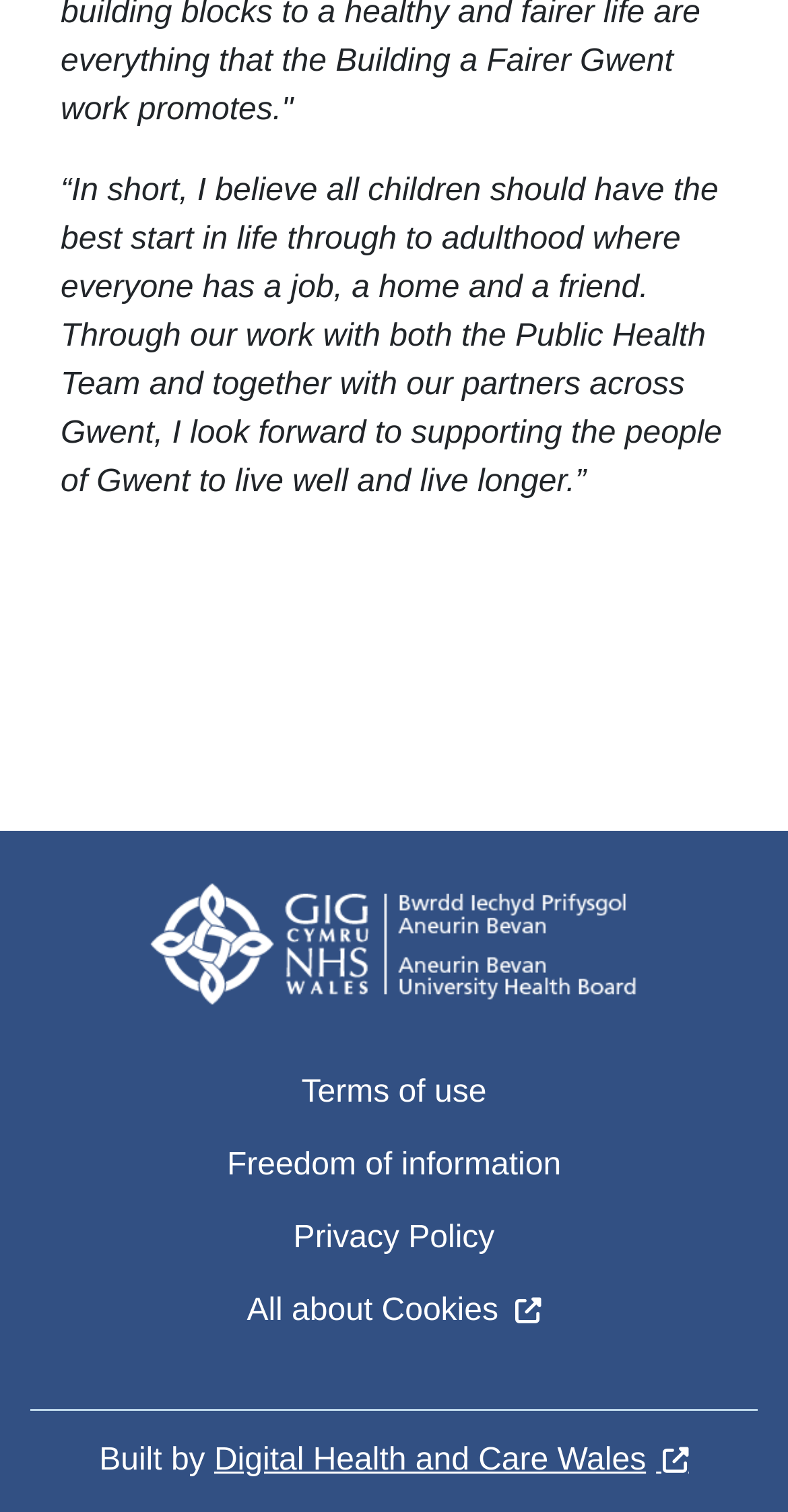How many links are there in the footer? Analyze the screenshot and reply with just one word or a short phrase.

5